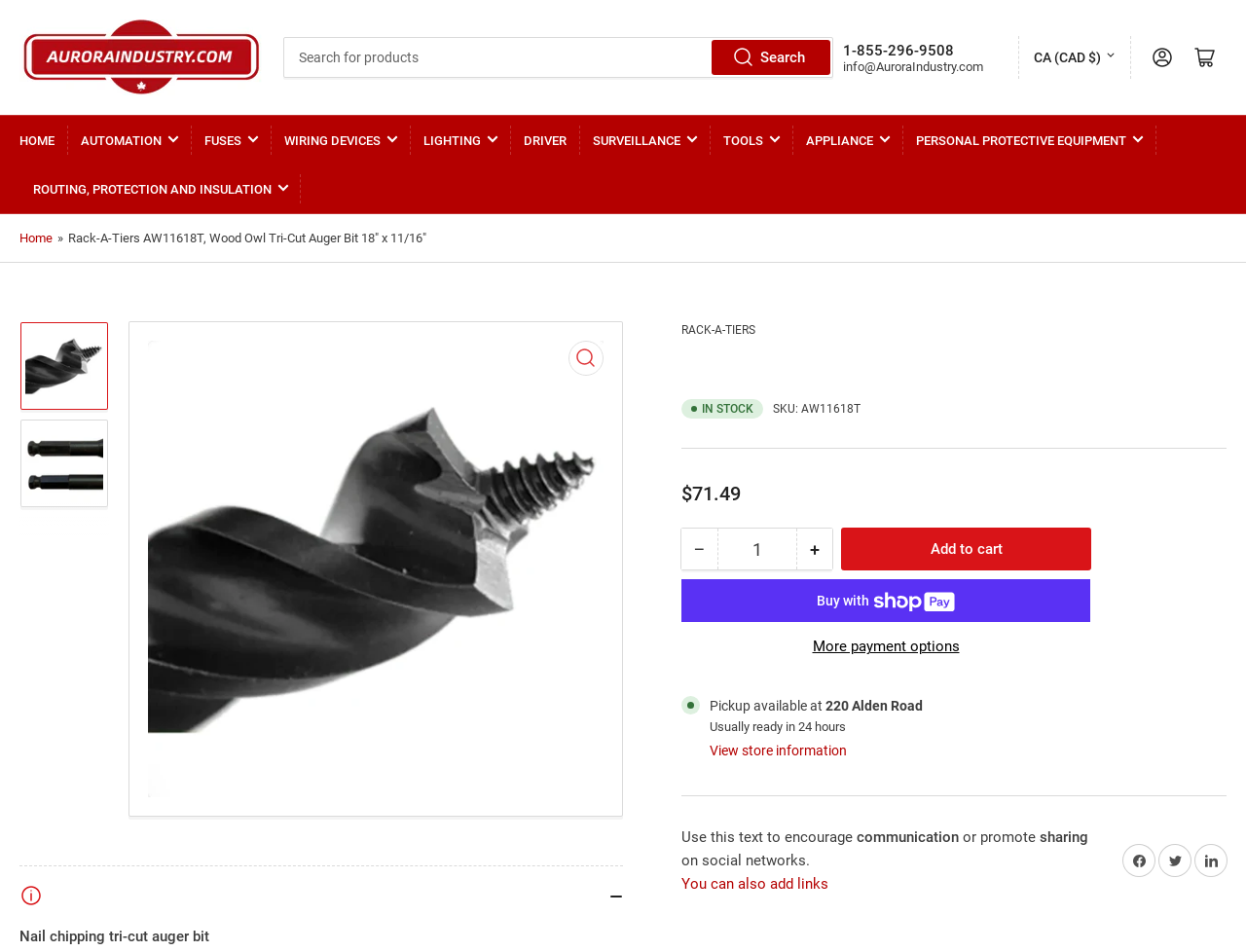Indicate the bounding box coordinates of the element that needs to be clicked to satisfy the following instruction: "Select country or region". The coordinates should be four float numbers between 0 and 1, i.e., [left, top, right, bottom].

[0.83, 0.053, 0.895, 0.098]